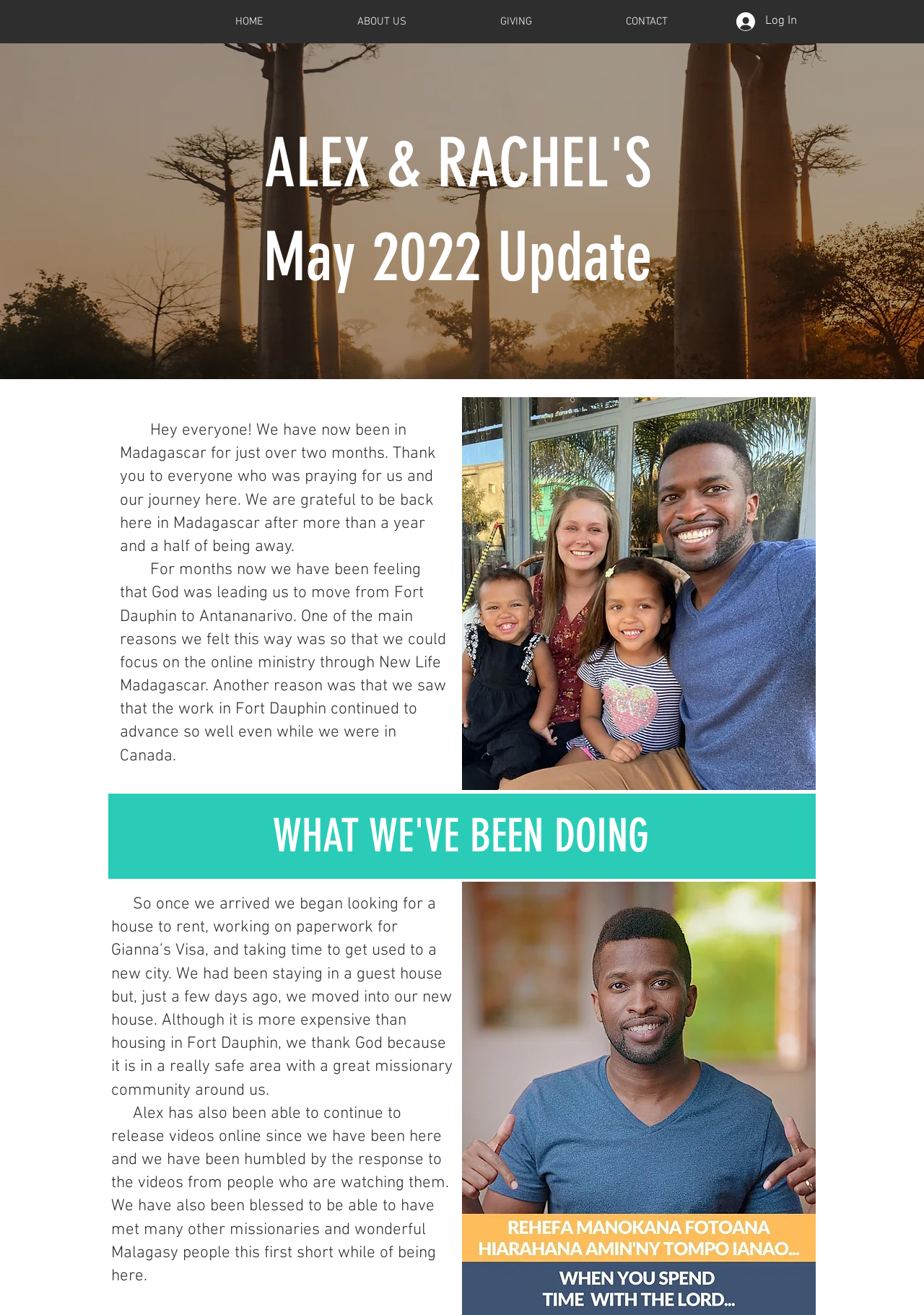What is the name of the missionaries mentioned in the update?
Carefully examine the image and provide a detailed answer to the question.

The question can be answered by reading the heading 'ALEX & RACHEL'S May 2022 Update' and the text that follows, which mentions their names and their experiences in Madagascar.